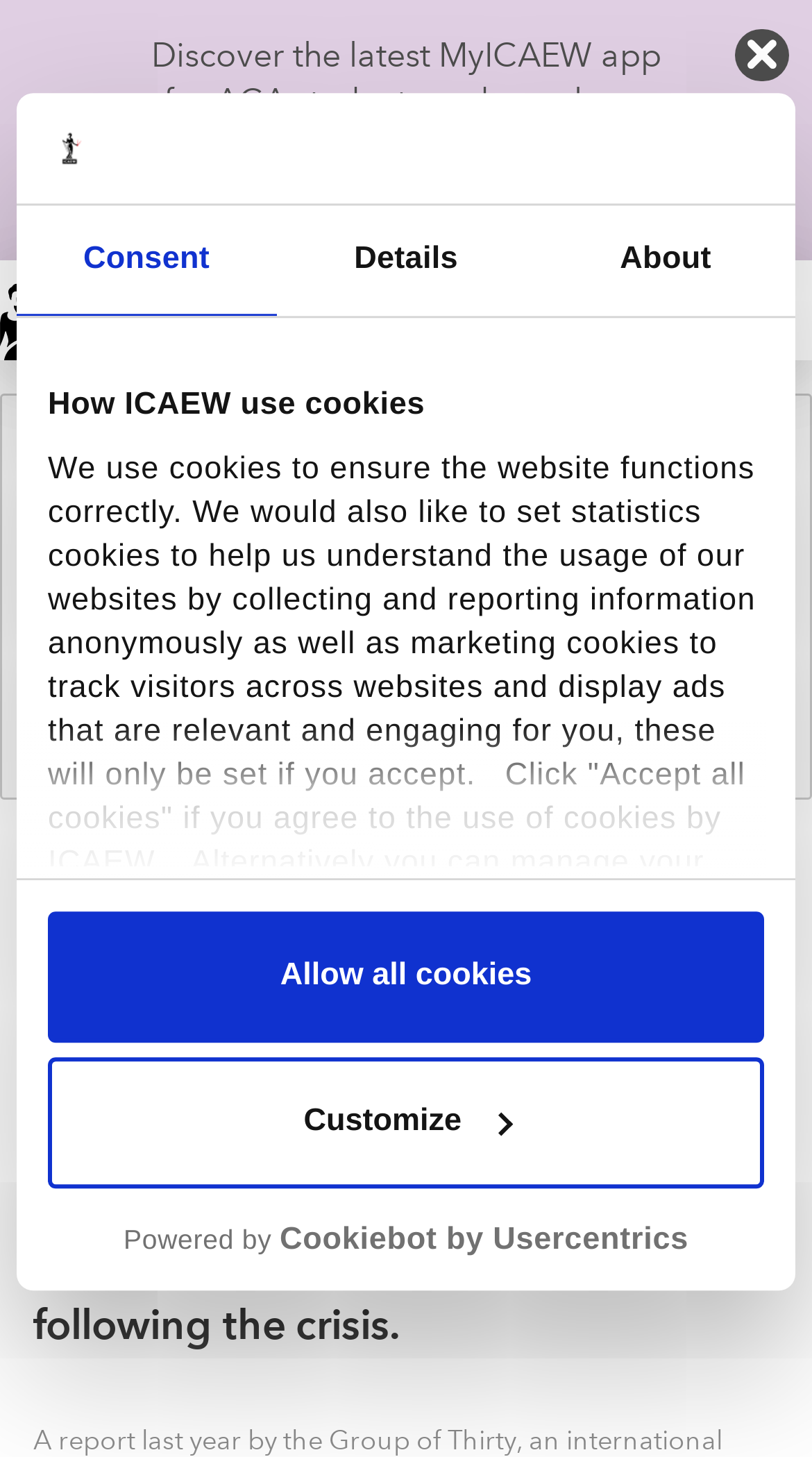Provide your answer in one word or a succinct phrase for the question: 
What is the topic of the article?

Boardroom behaviour